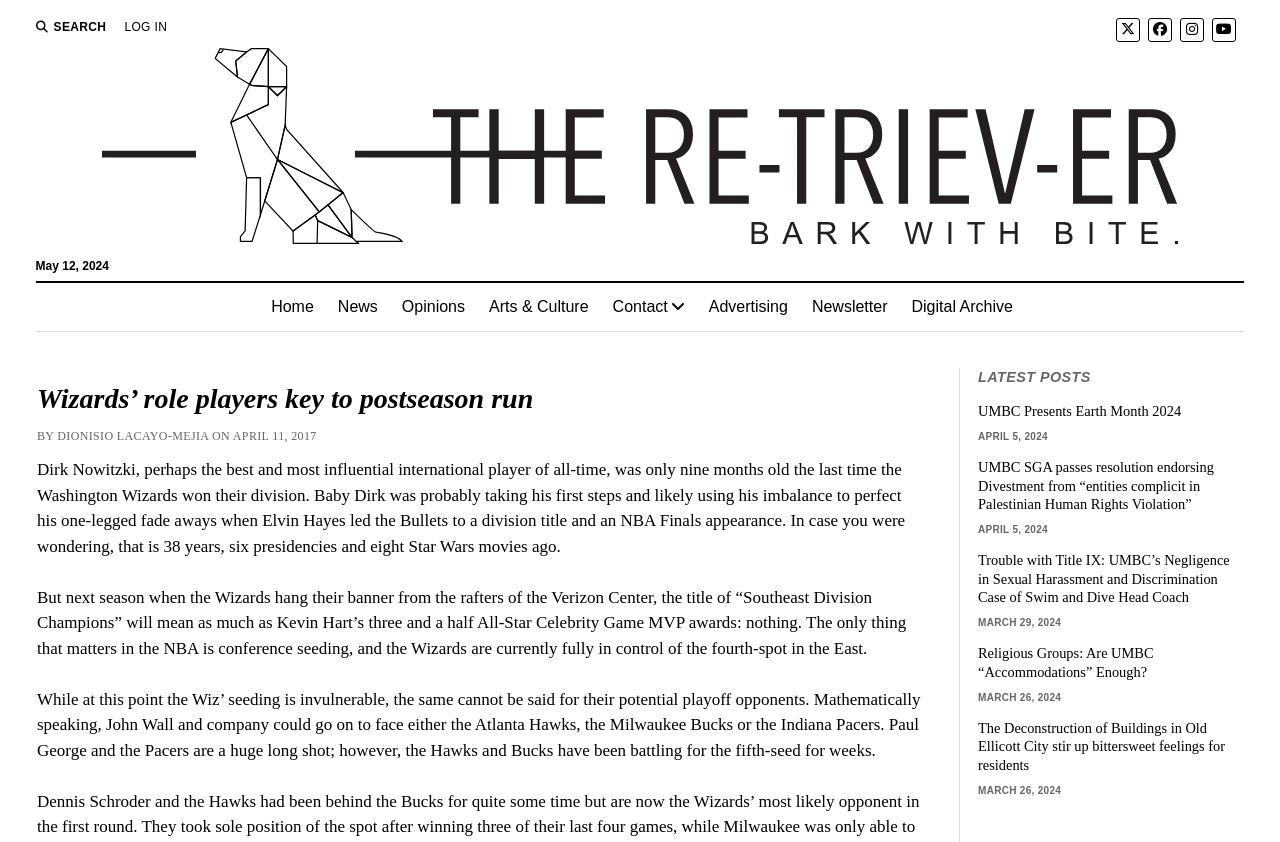What is the topic of the article?
Offer a detailed and exhaustive answer to the question.

I determined the answer by looking at the heading element with the text 'Wizards’ role players key to postseason run' which is likely the topic of the article.